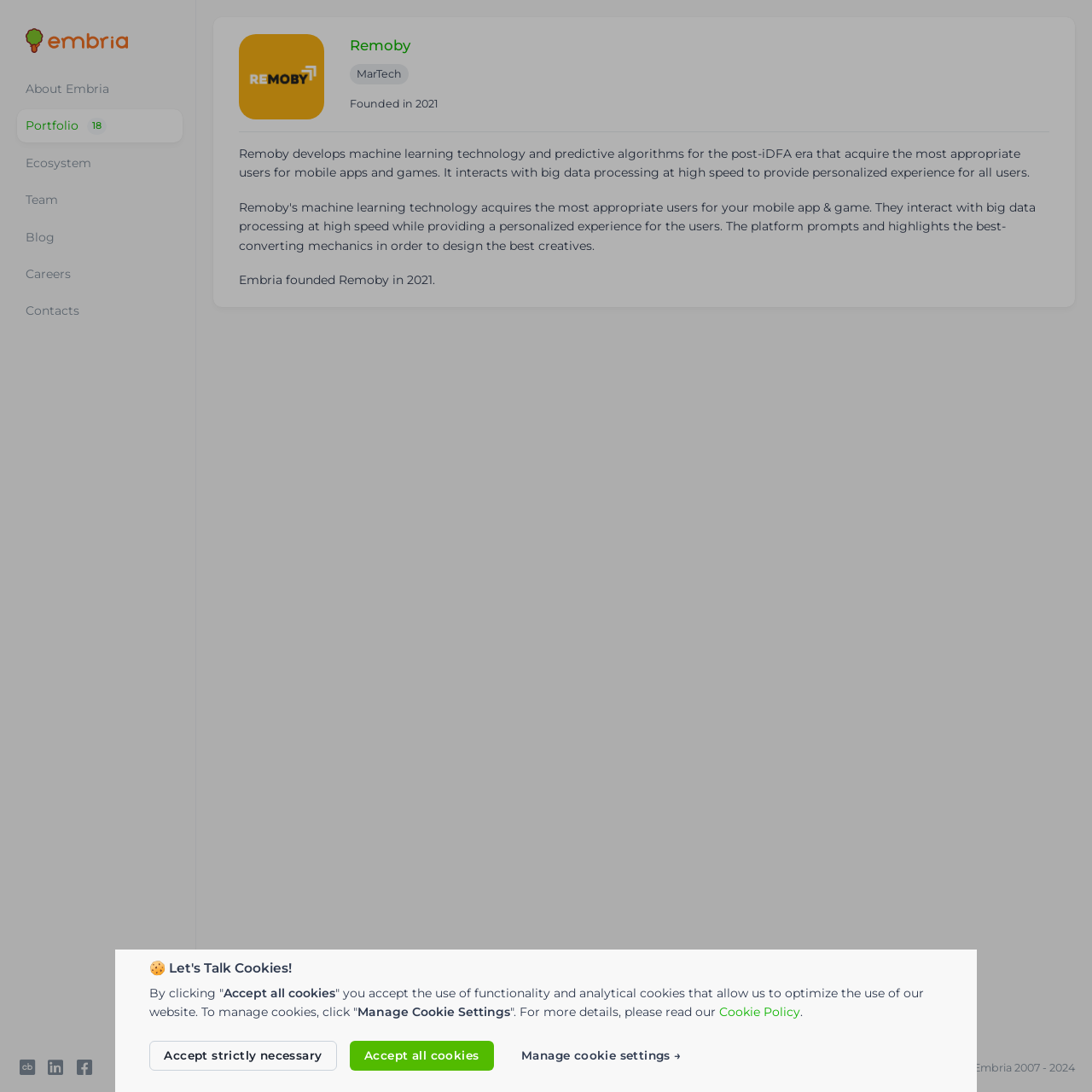Locate the bounding box coordinates of the clickable area to execute the instruction: "Go to About Embria". Provide the coordinates as four float numbers between 0 and 1, represented as [left, top, right, bottom].

[0.016, 0.066, 0.167, 0.096]